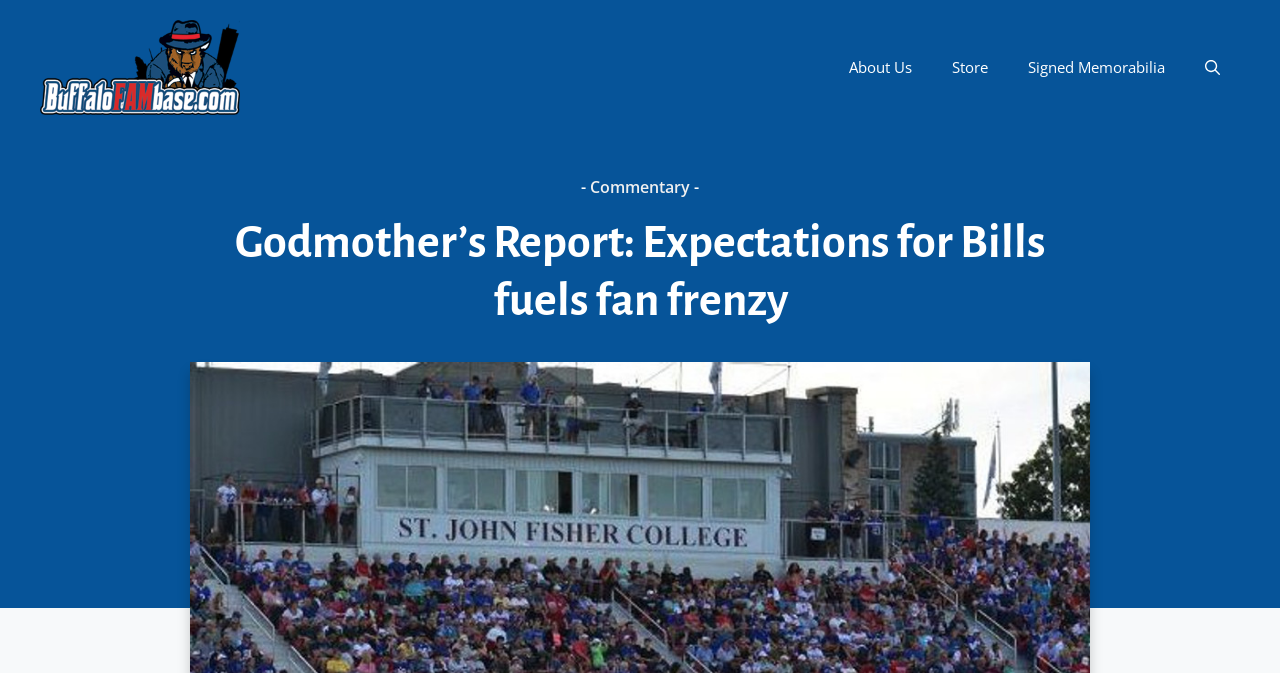Provide a one-word or short-phrase response to the question:
How many navigation links are there?

4